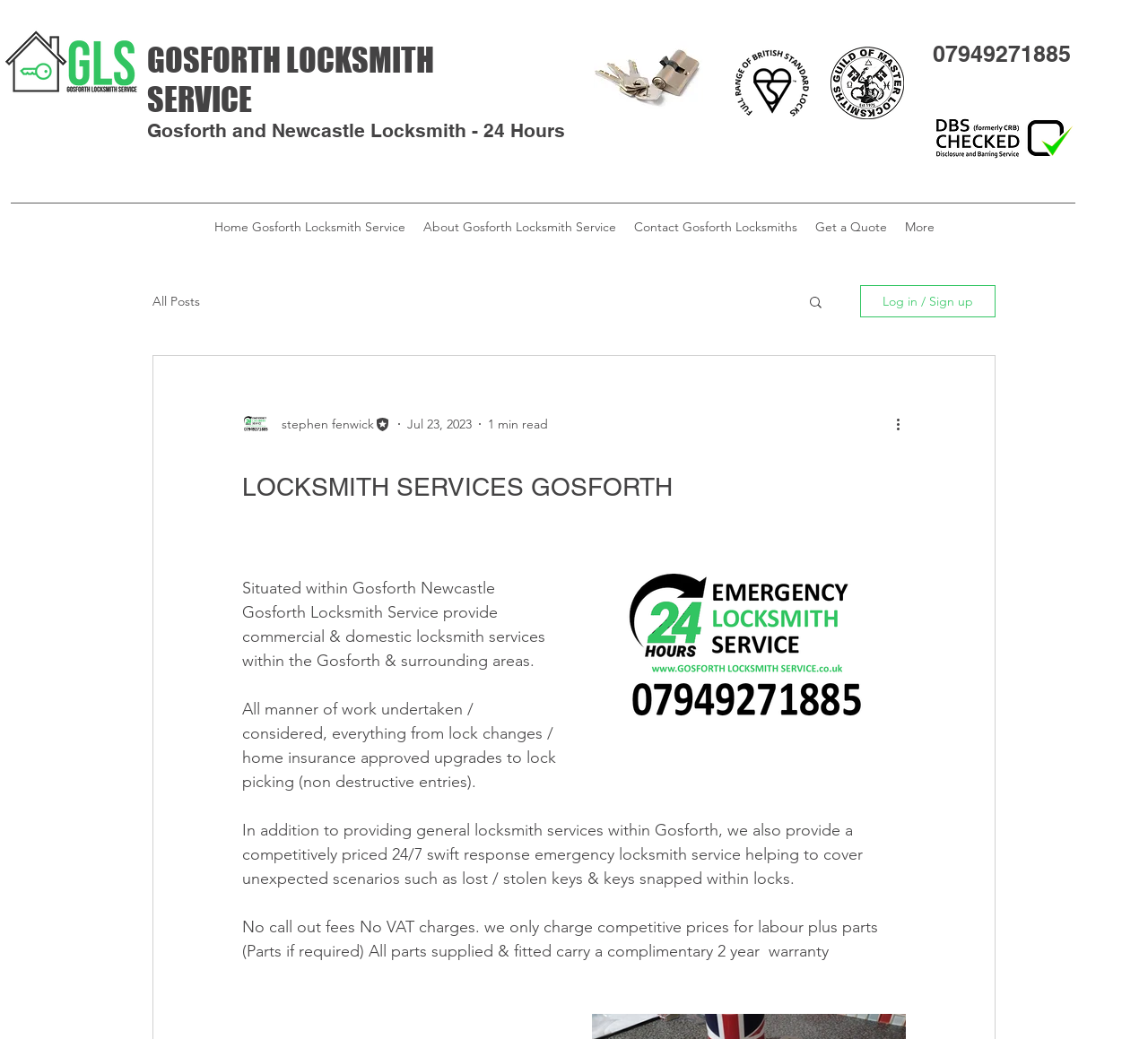Do they provide emergency services?
Based on the screenshot, provide your answer in one word or phrase.

Yes